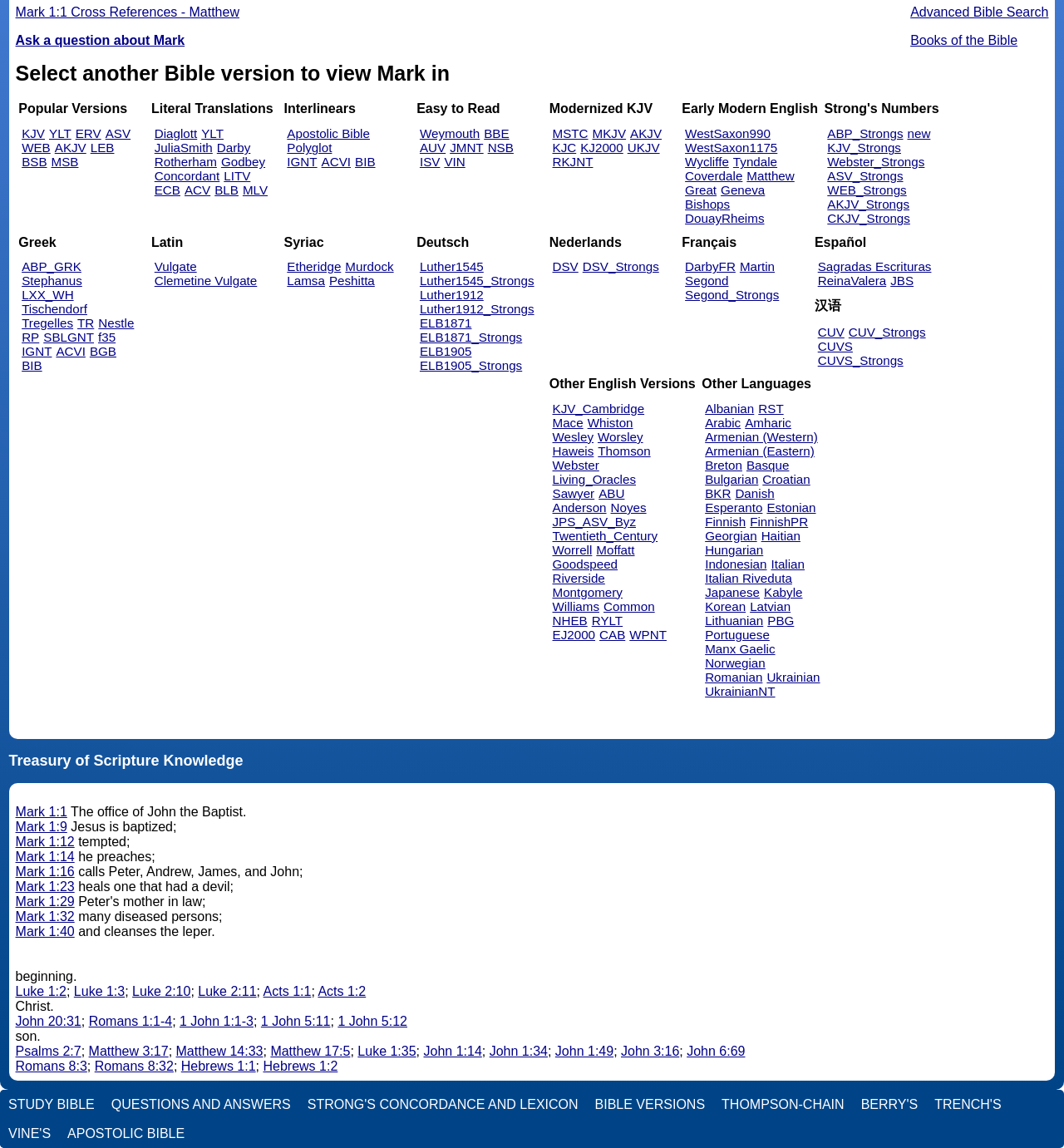How many versions are listed under 'Popular Versions'?
Using the image, elaborate on the answer with as much detail as possible.

Under the heading 'Popular Versions', I counted 5 links: KJV, YLT, ERV, ASV, and WEB. These links have bounding boxes of [0.02, 0.11, 0.042, 0.123], [0.046, 0.11, 0.067, 0.123], [0.071, 0.11, 0.095, 0.123], [0.099, 0.11, 0.123, 0.123], and [0.02, 0.123, 0.047, 0.135], respectively.